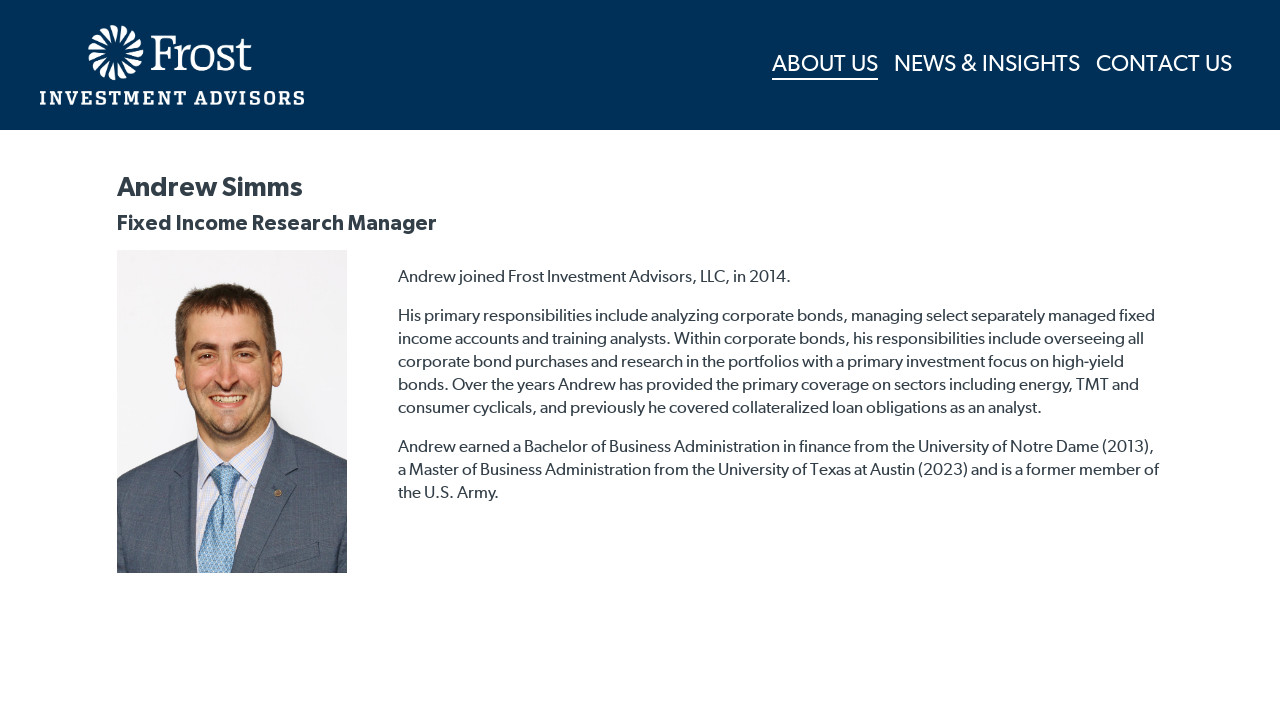Determine the bounding box coordinates of the element's region needed to click to follow the instruction: "read the NEWS & INSIGHTS page". Provide these coordinates as four float numbers between 0 and 1, formatted as [left, top, right, bottom].

[0.698, 0.071, 0.844, 0.113]